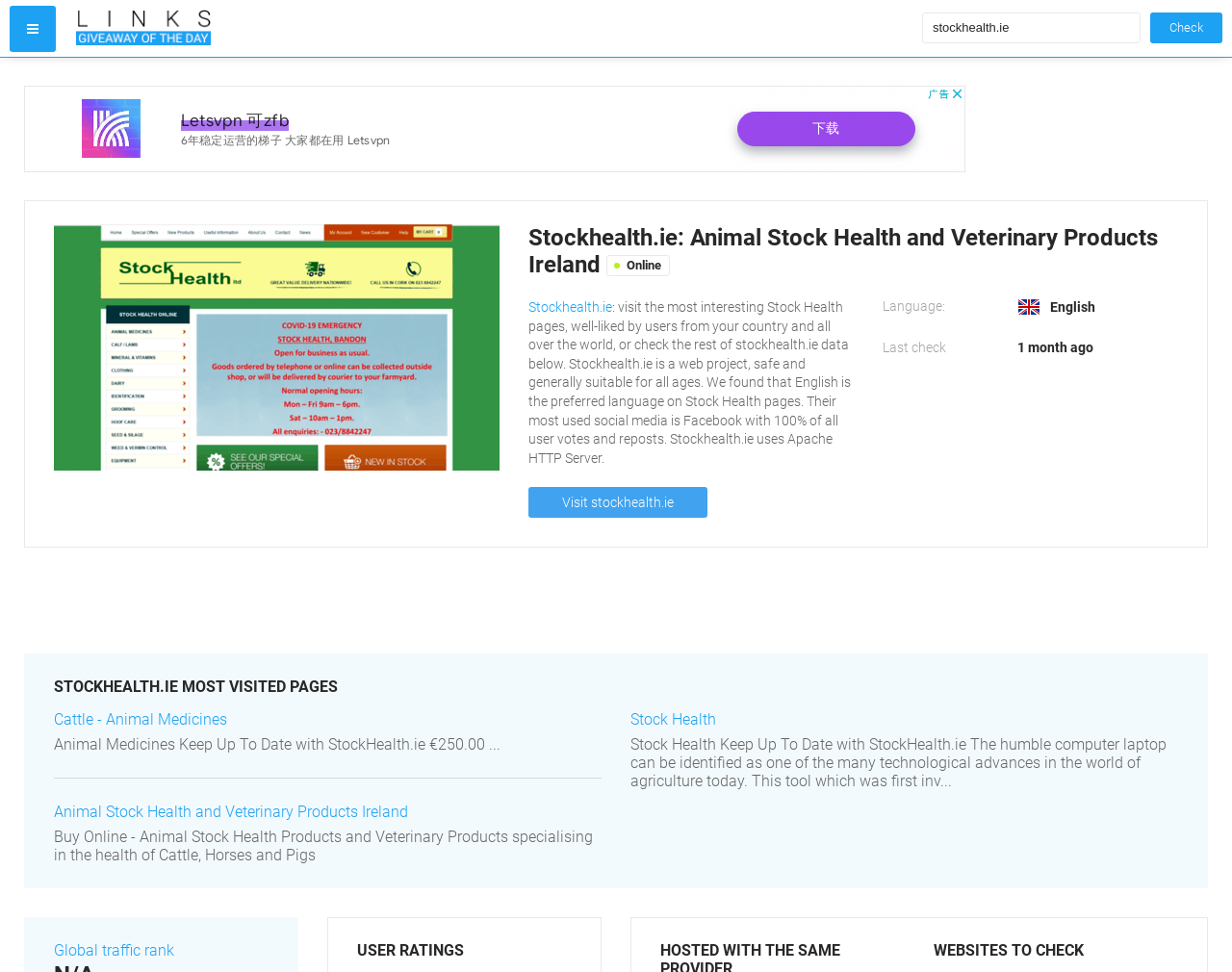How often is Stockhealth.ie checked?
Based on the image, provide your answer in one word or phrase.

1 month ago